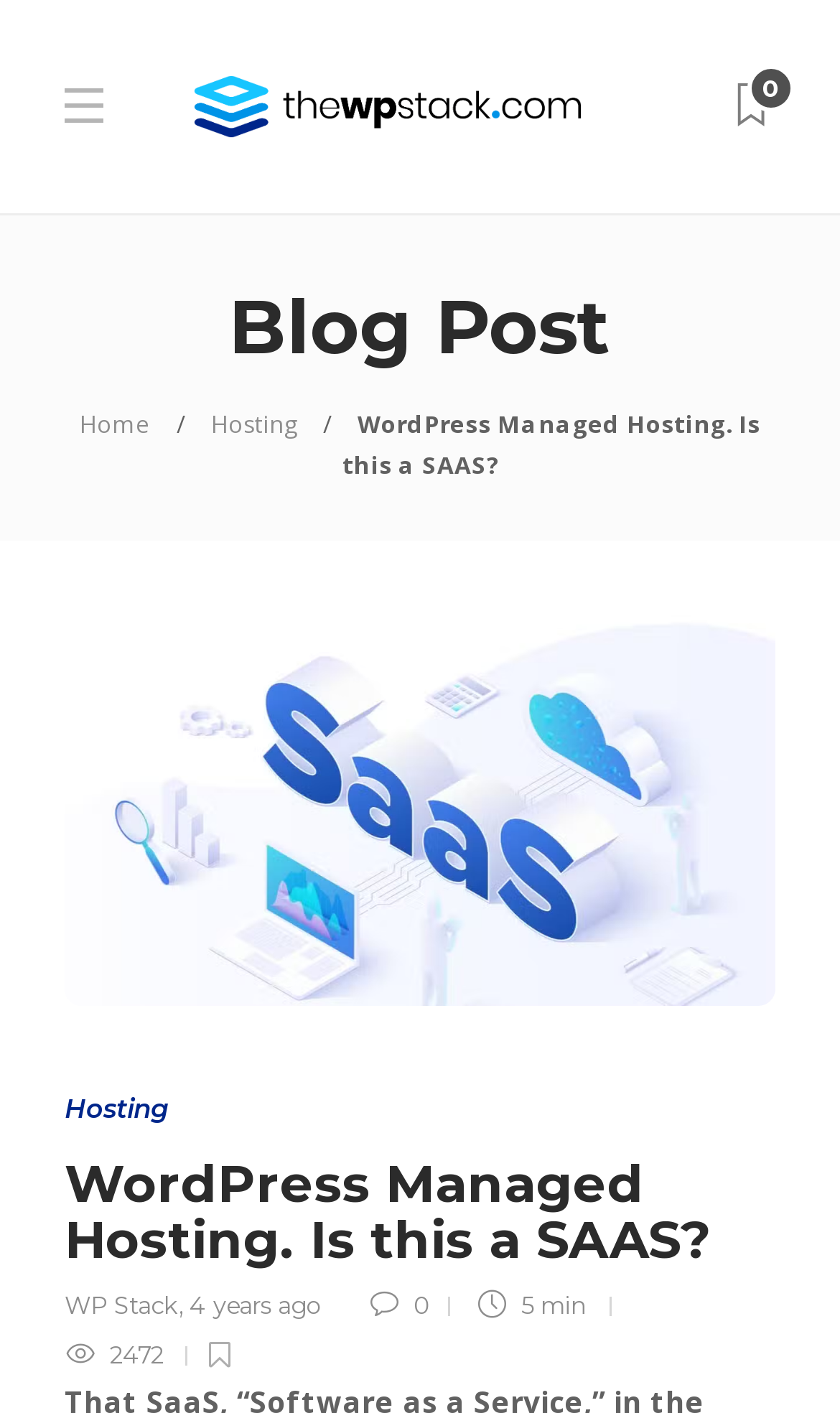How many views does the blog post have?
Based on the screenshot, provide your answer in one word or phrase.

2472